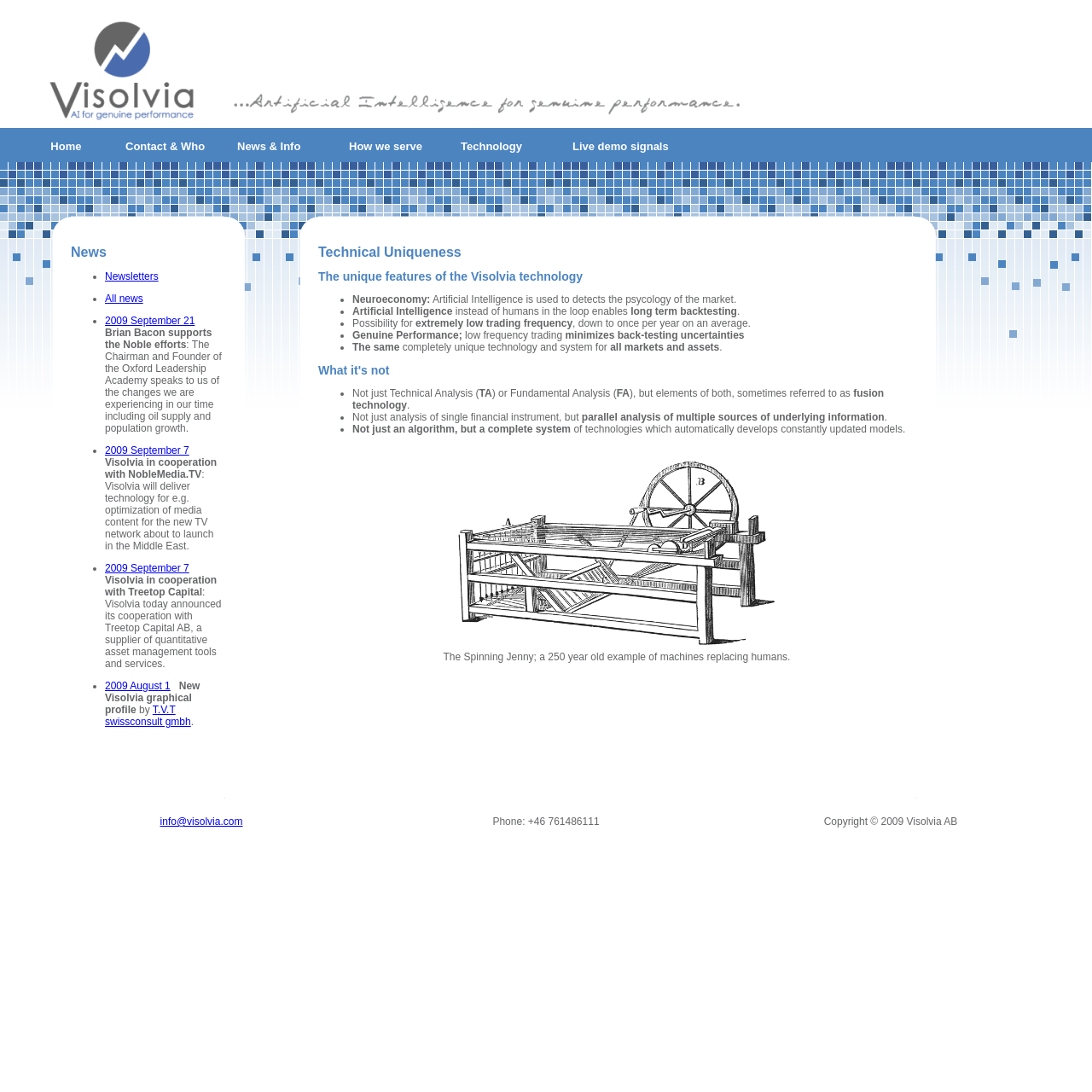Can you specify the bounding box coordinates of the area that needs to be clicked to fulfill the following instruction: "Check the image on the right side"?

[0.838, 0.196, 0.858, 0.216]